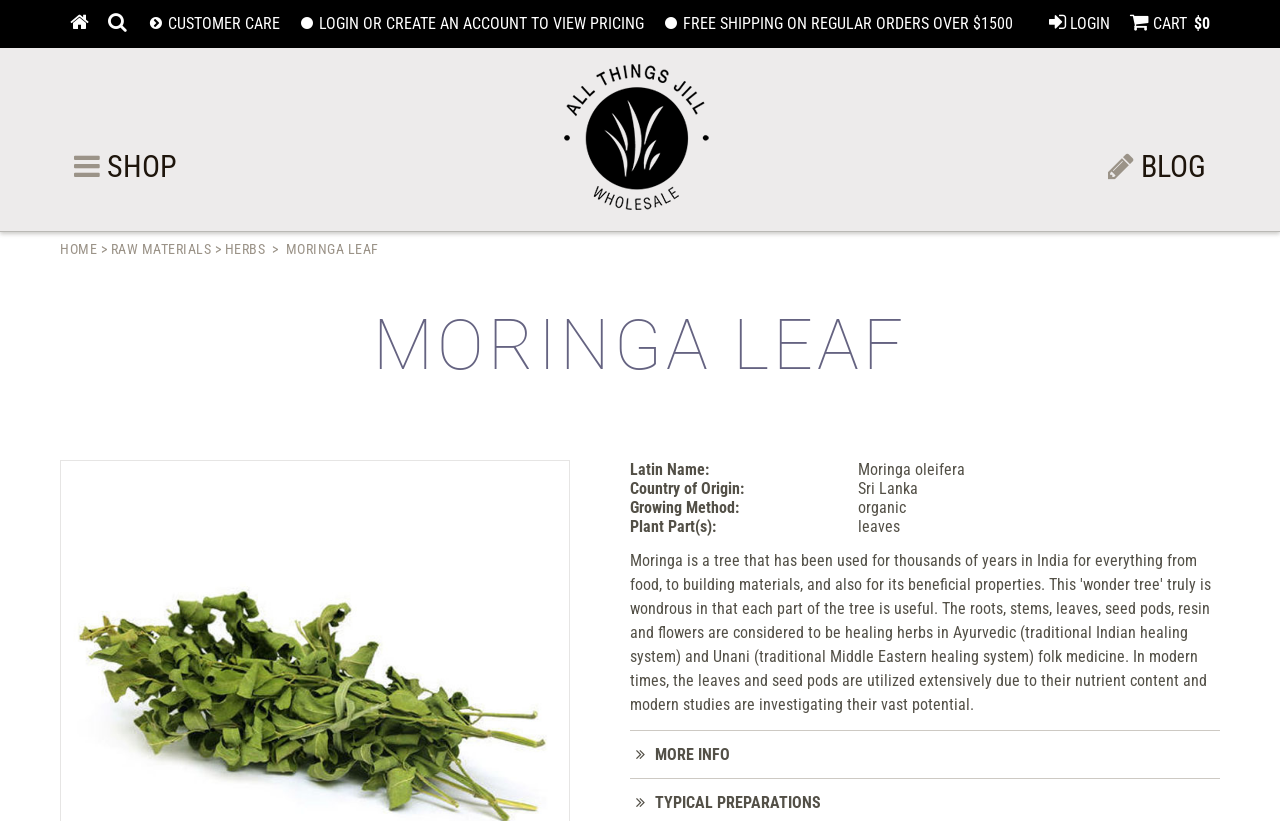Find the bounding box coordinates of the clickable region needed to perform the following instruction: "click on CUSTOMER CARE". The coordinates should be provided as four float numbers between 0 and 1, i.e., [left, top, right, bottom].

[0.109, 0.0, 0.225, 0.058]